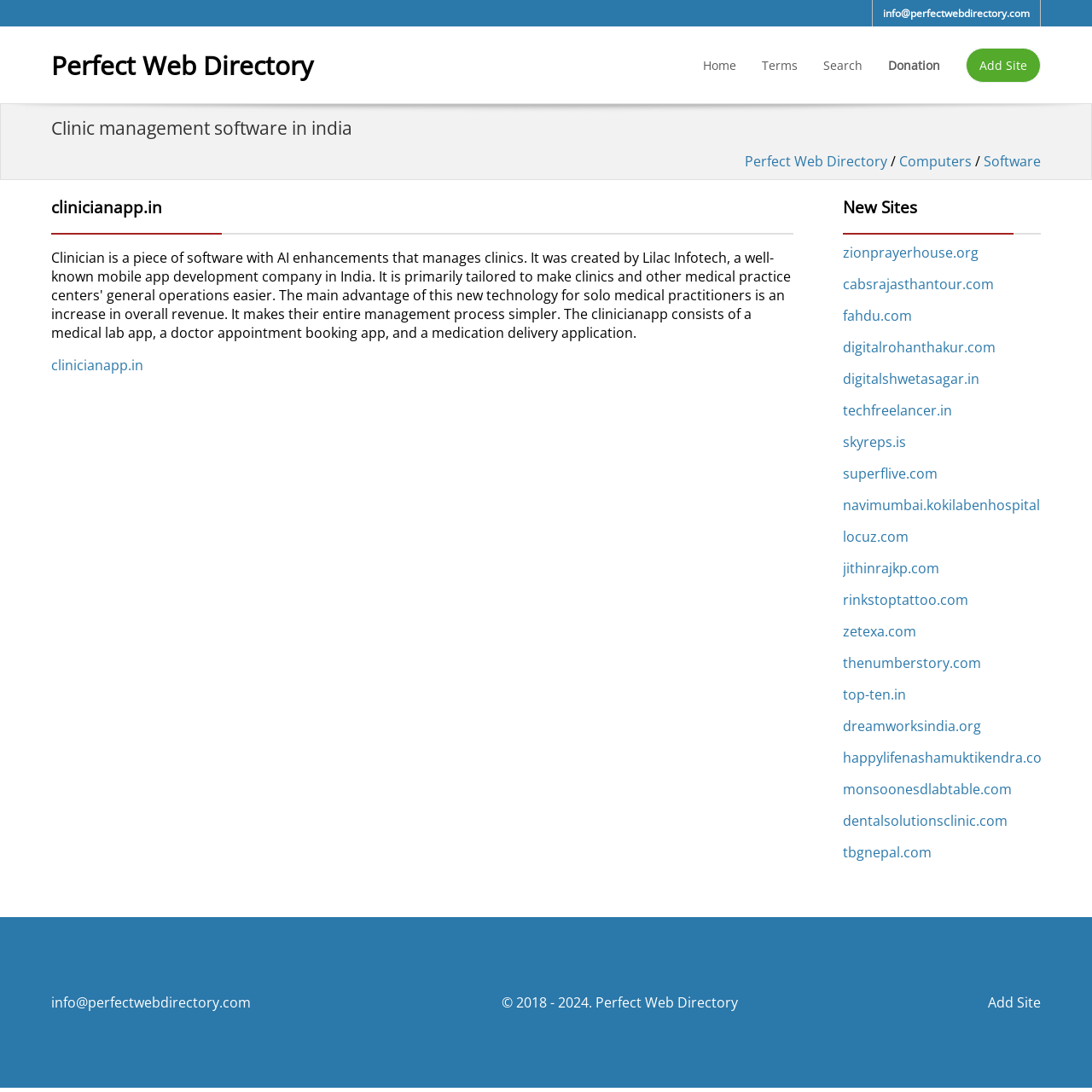Please provide a detailed answer to the question below based on the screenshot: 
What is the purpose of the link 'Add Site'?

I found two instances of the link 'Add Site' on the webpage, one at the top and one at the bottom, which suggests that it is a functionality to add a new site to the directory.